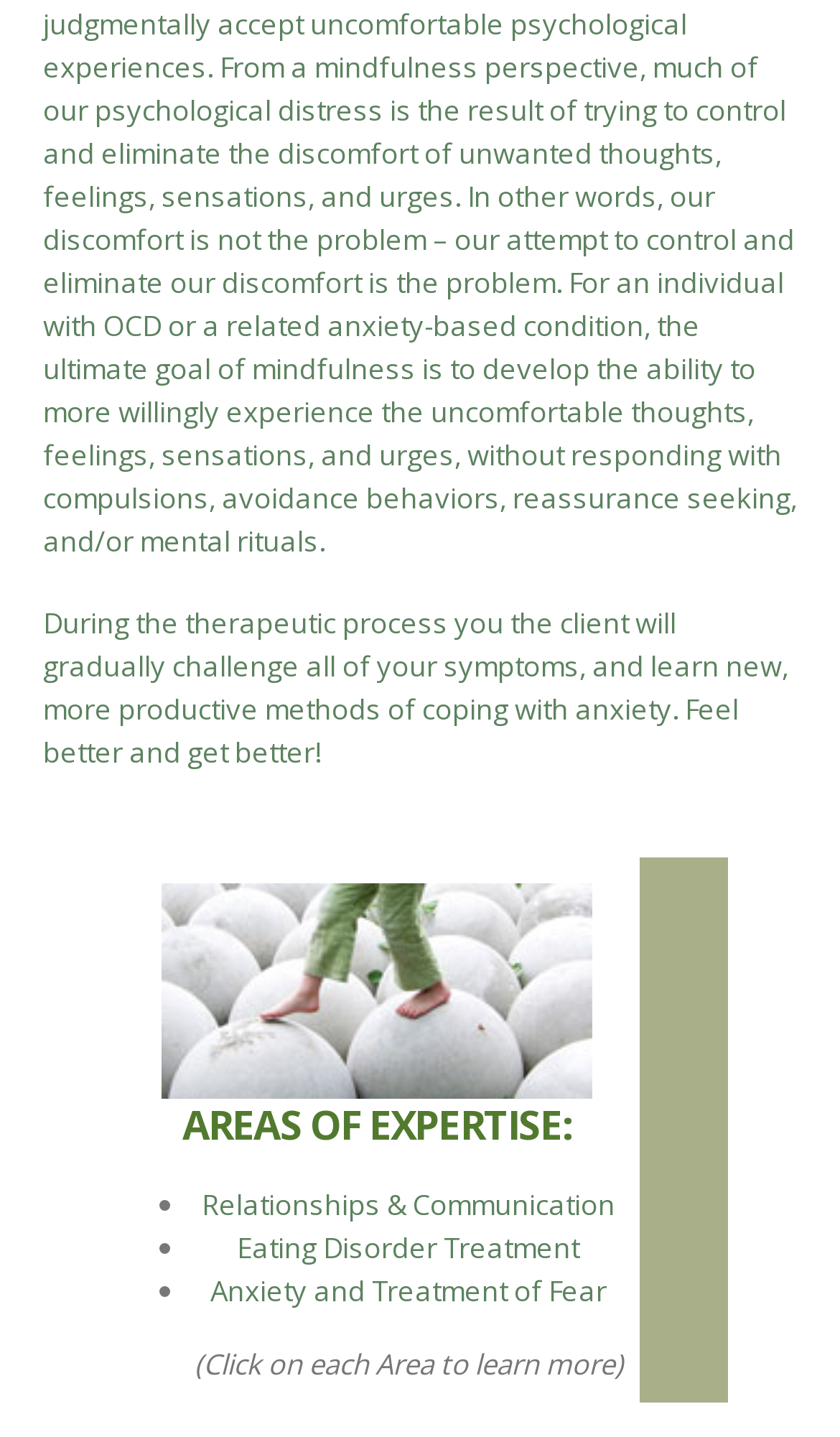What is the therapeutic process about?
From the screenshot, provide a brief answer in one word or phrase.

Challenging symptoms and learning new coping methods